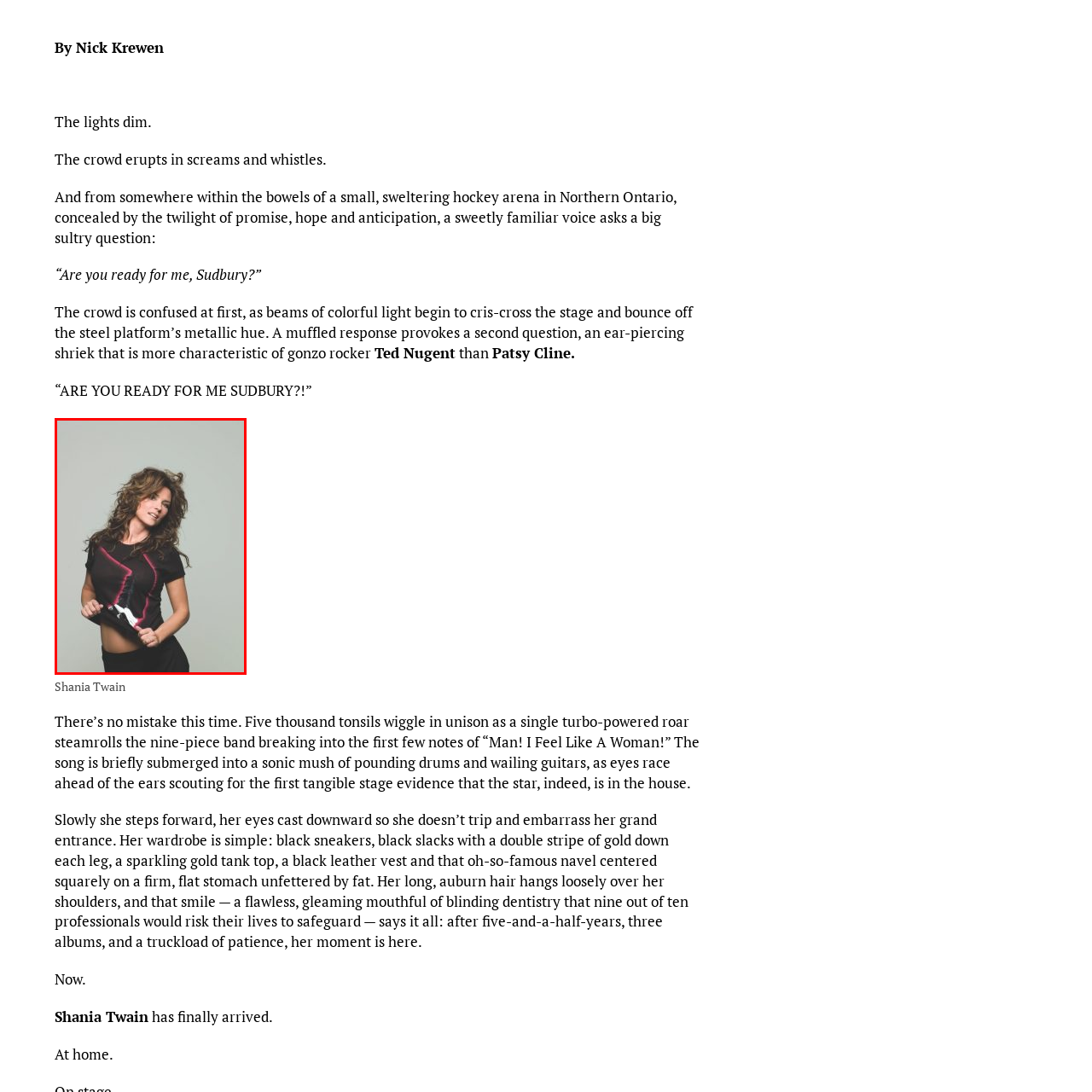Check the image inside the red boundary and briefly answer: Who is the artist reminiscent of in terms of style and charisma?

Shania Twain